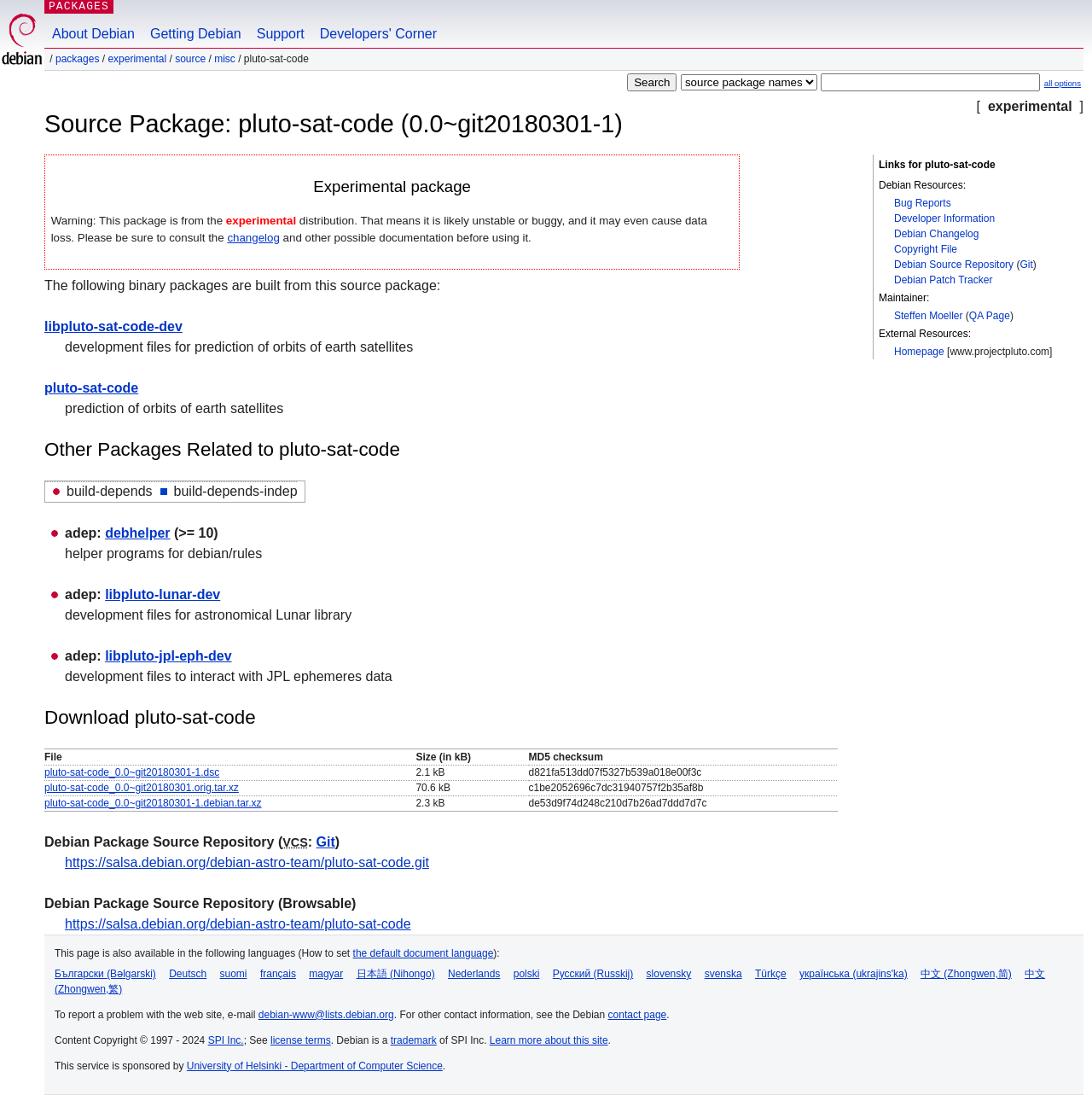What is the distribution of the package?
Answer the question with a thorough and detailed explanation.

The distribution of the package can be found in the heading 'Experimental package' which is located at the top of the webpage. It is also mentioned in the warning message 'Warning: This package is from the experimental distribution.'.